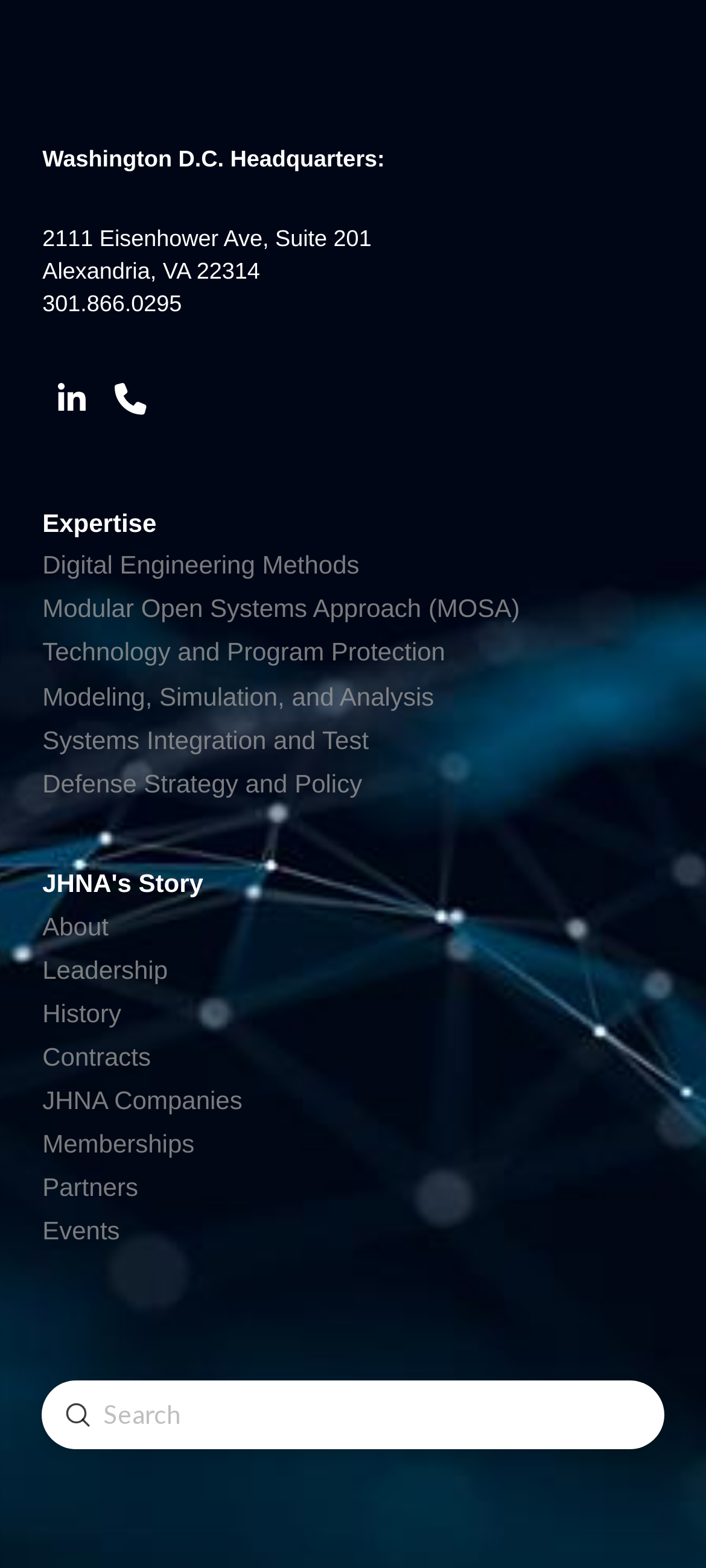Please identify the bounding box coordinates of the element on the webpage that should be clicked to follow this instruction: "Click the 'Digital Engineering Methods' link". The bounding box coordinates should be given as four float numbers between 0 and 1, formatted as [left, top, right, bottom].

[0.042, 0.347, 0.958, 0.375]